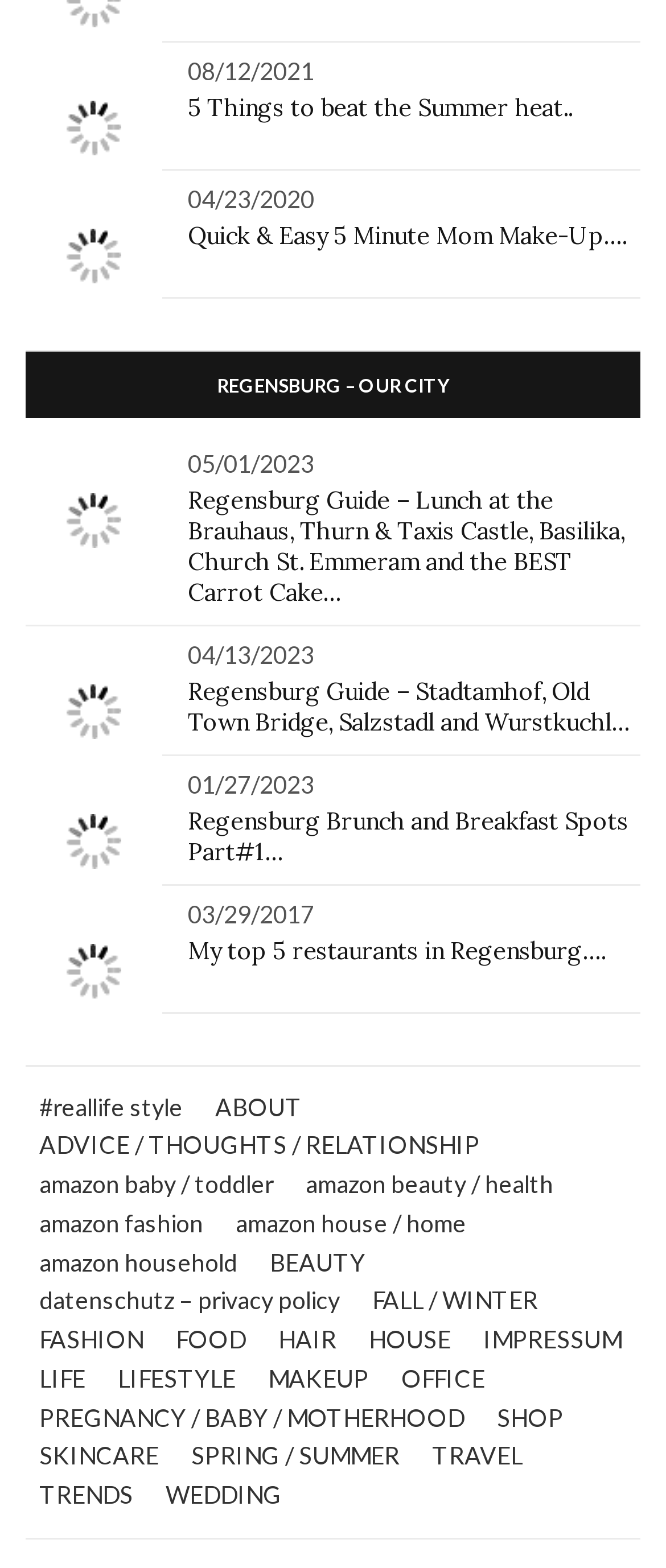Pinpoint the bounding box coordinates of the clickable element to carry out the following instruction: "Explore the 'BEAUTY' section."

[0.405, 0.793, 0.549, 0.818]